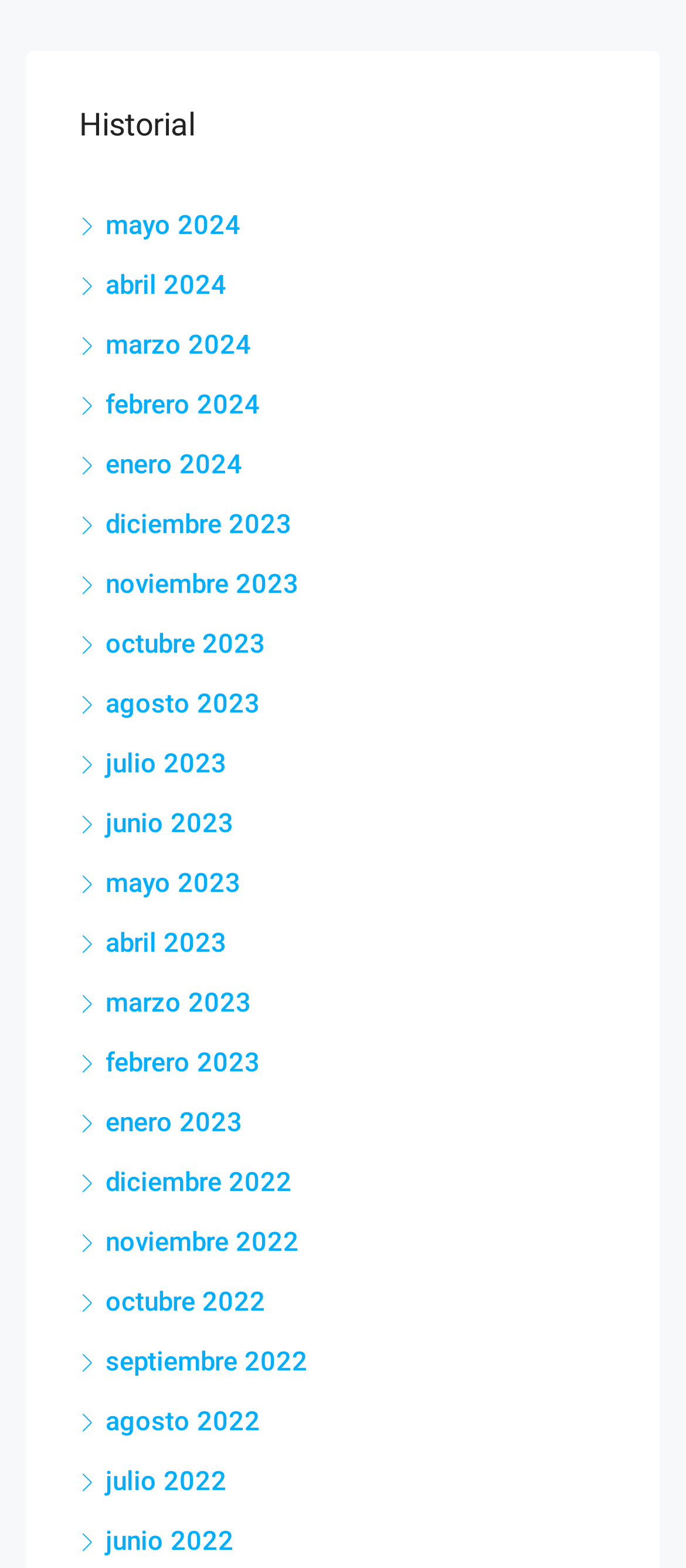Determine the bounding box coordinates of the clickable element necessary to fulfill the instruction: "view diciembre 2023". Provide the coordinates as four float numbers within the 0 to 1 range, i.e., [left, top, right, bottom].

[0.115, 0.324, 0.426, 0.344]